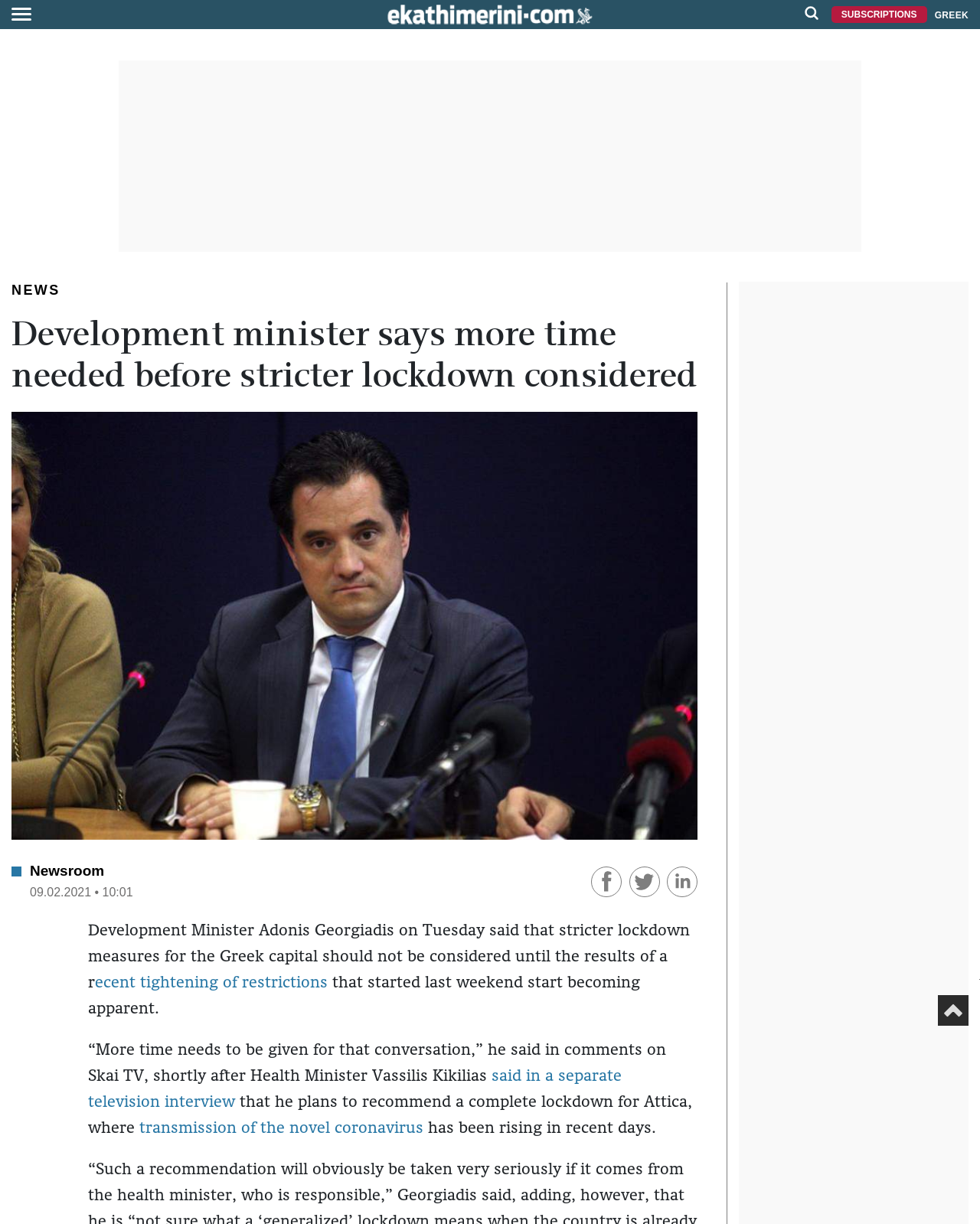Provide the bounding box coordinates for the UI element described in this sentence: "NEWS". The coordinates should be four float values between 0 and 1, i.e., [left, top, right, bottom].

[0.012, 0.231, 0.061, 0.243]